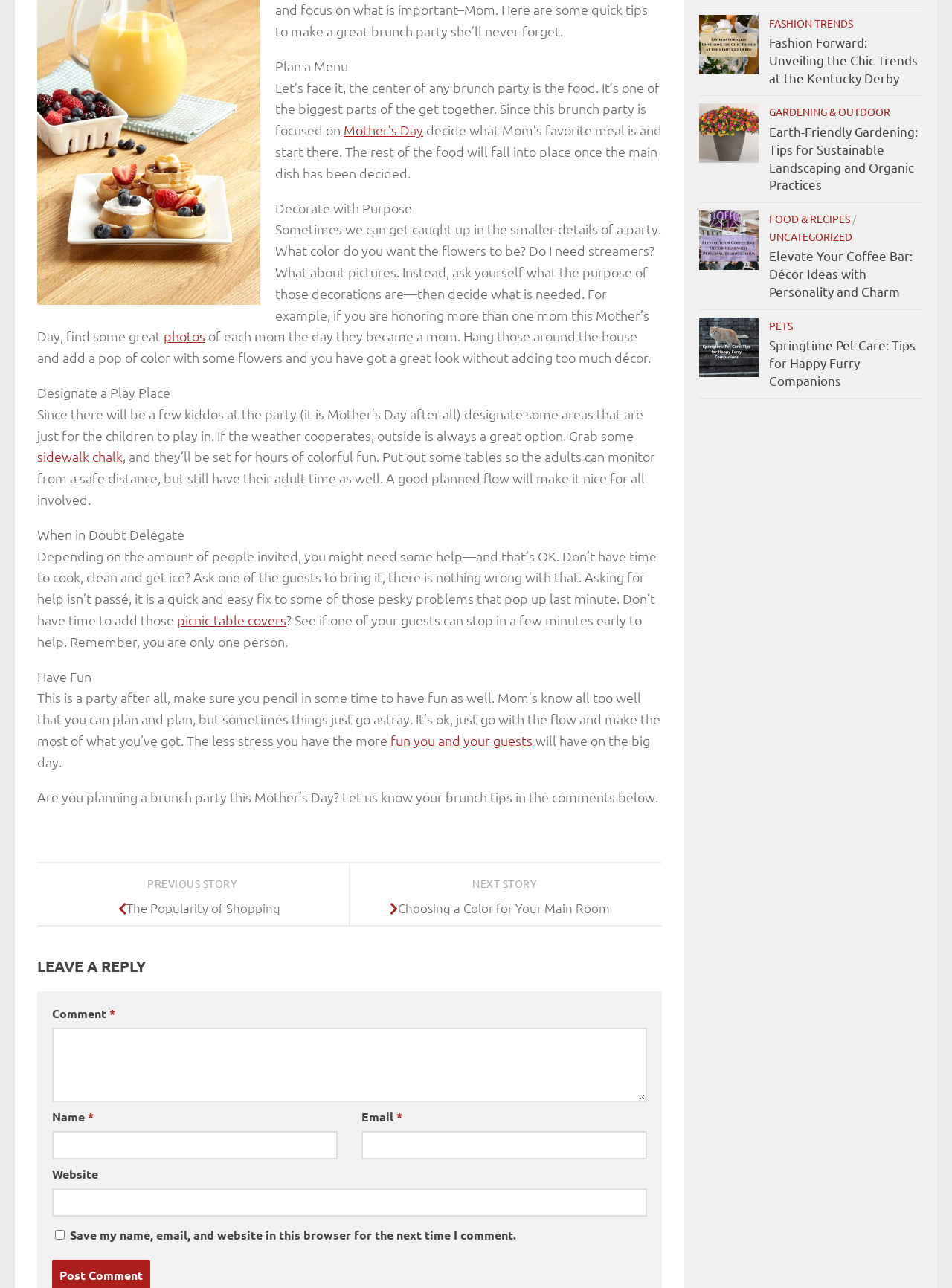Find the bounding box of the UI element described as: "Mother’s Day". The bounding box coordinates should be given as four float values between 0 and 1, i.e., [left, top, right, bottom].

[0.361, 0.094, 0.445, 0.108]